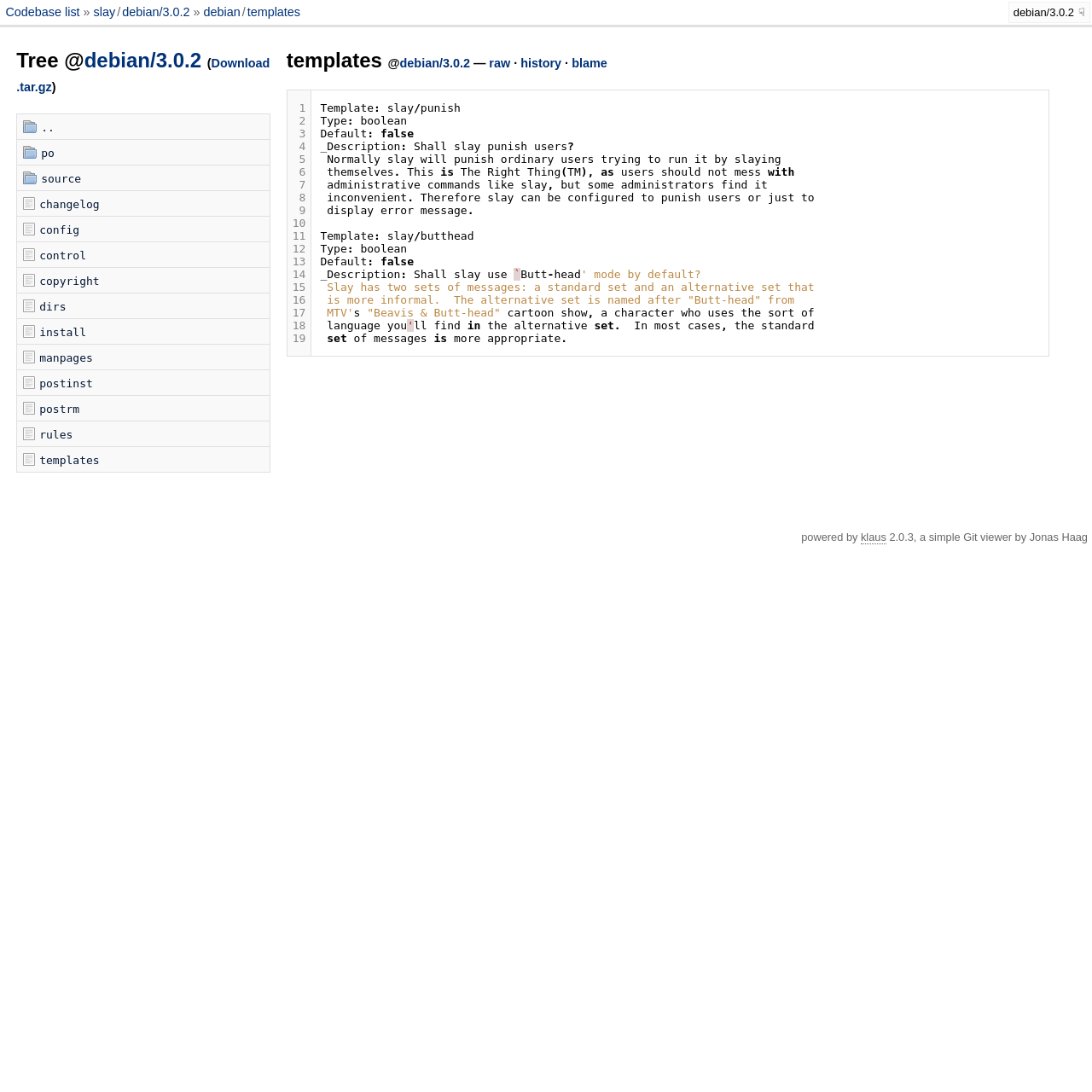Please locate the bounding box coordinates of the element that needs to be clicked to achieve the following instruction: "View the 'templates' directory". The coordinates should be four float numbers between 0 and 1, i.e., [left, top, right, bottom].

[0.226, 0.0, 0.275, 0.022]